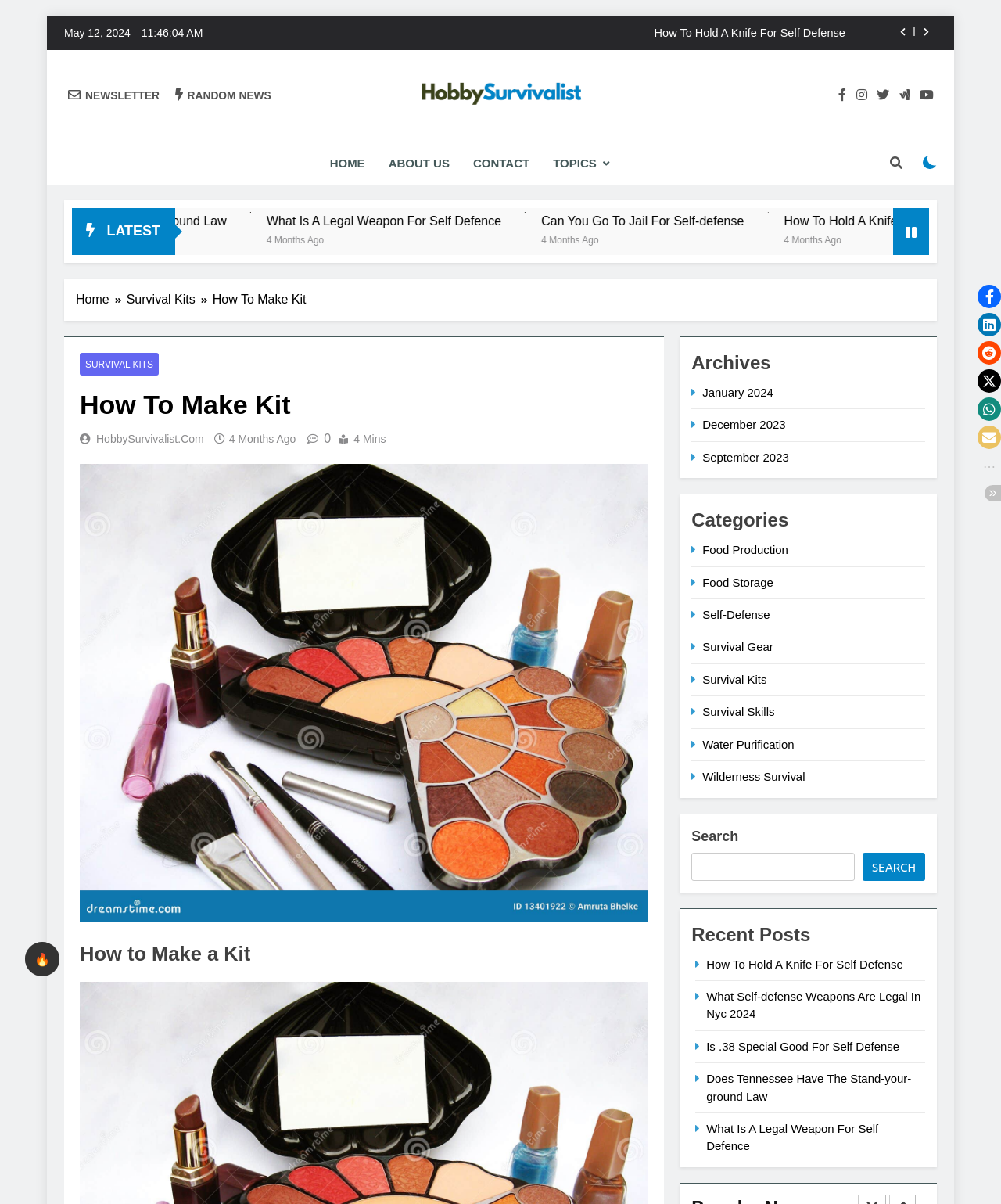Identify the bounding box coordinates for the UI element mentioned here: "Topics". Provide the coordinates as four float values between 0 and 1, i.e., [left, top, right, bottom].

[0.541, 0.118, 0.62, 0.153]